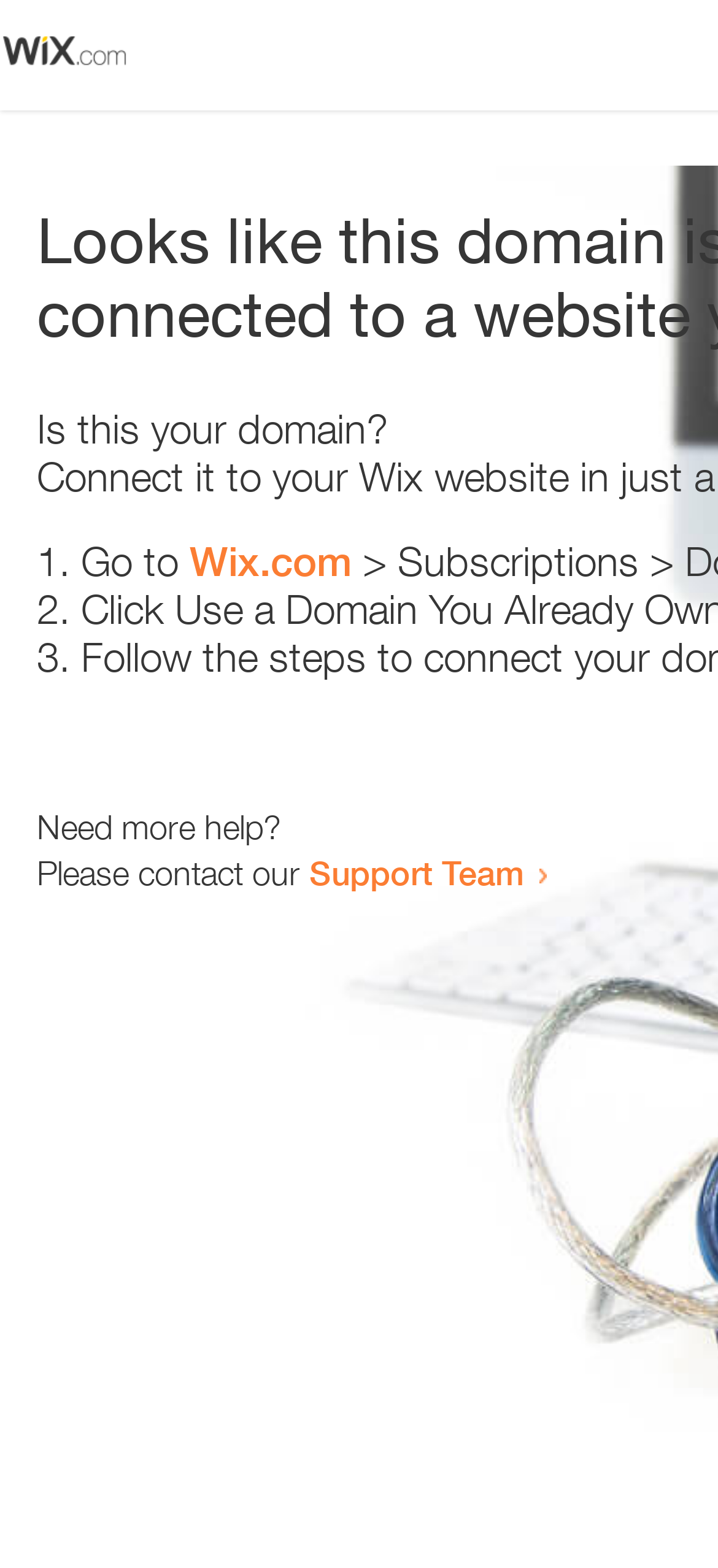Determine the bounding box coordinates for the UI element with the following description: "Support Team". The coordinates should be four float numbers between 0 and 1, represented as [left, top, right, bottom].

[0.431, 0.543, 0.731, 0.569]